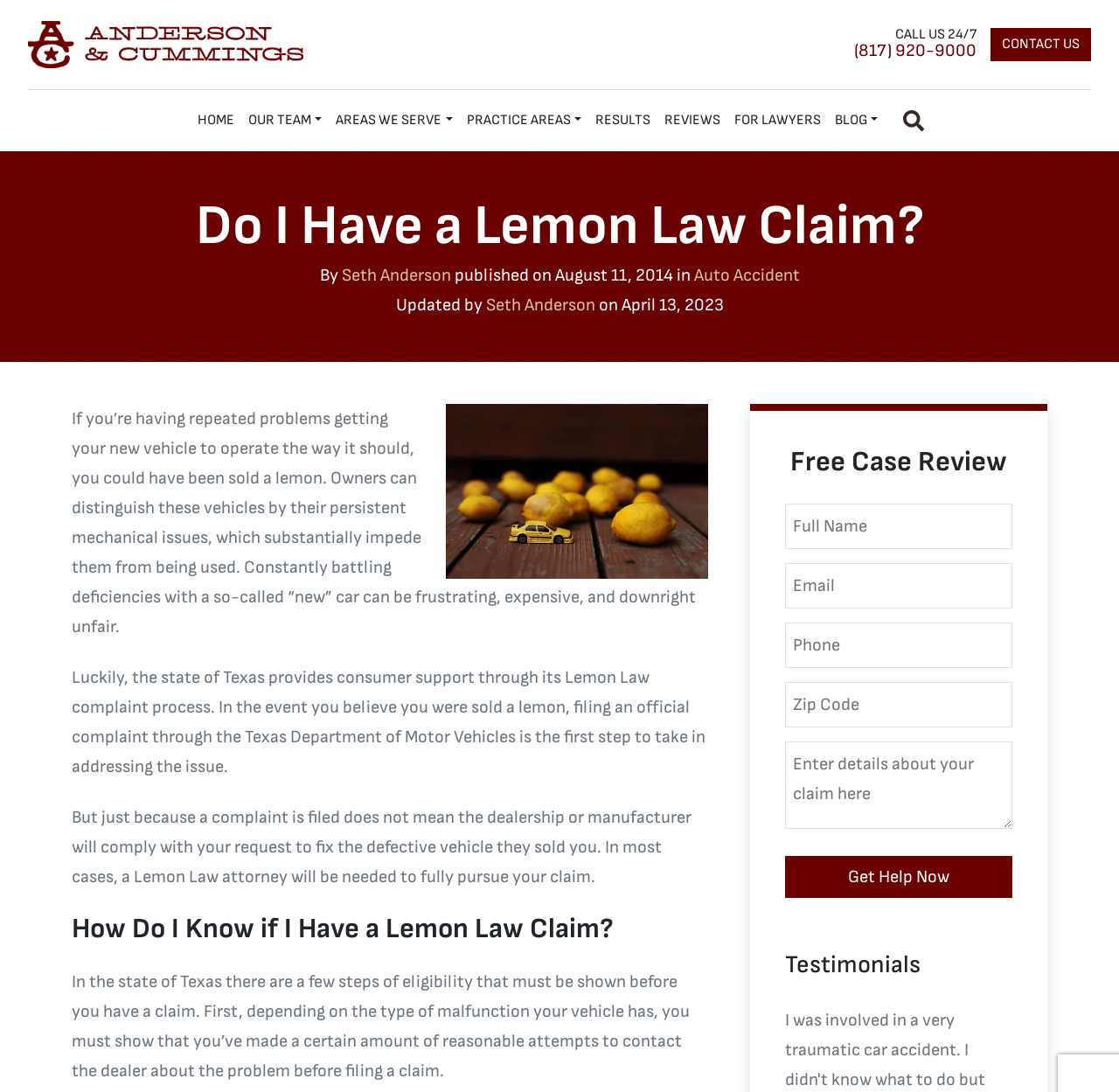Provide the bounding box for the UI element matching this description: "Blog".

[0.74, 0.093, 0.79, 0.128]